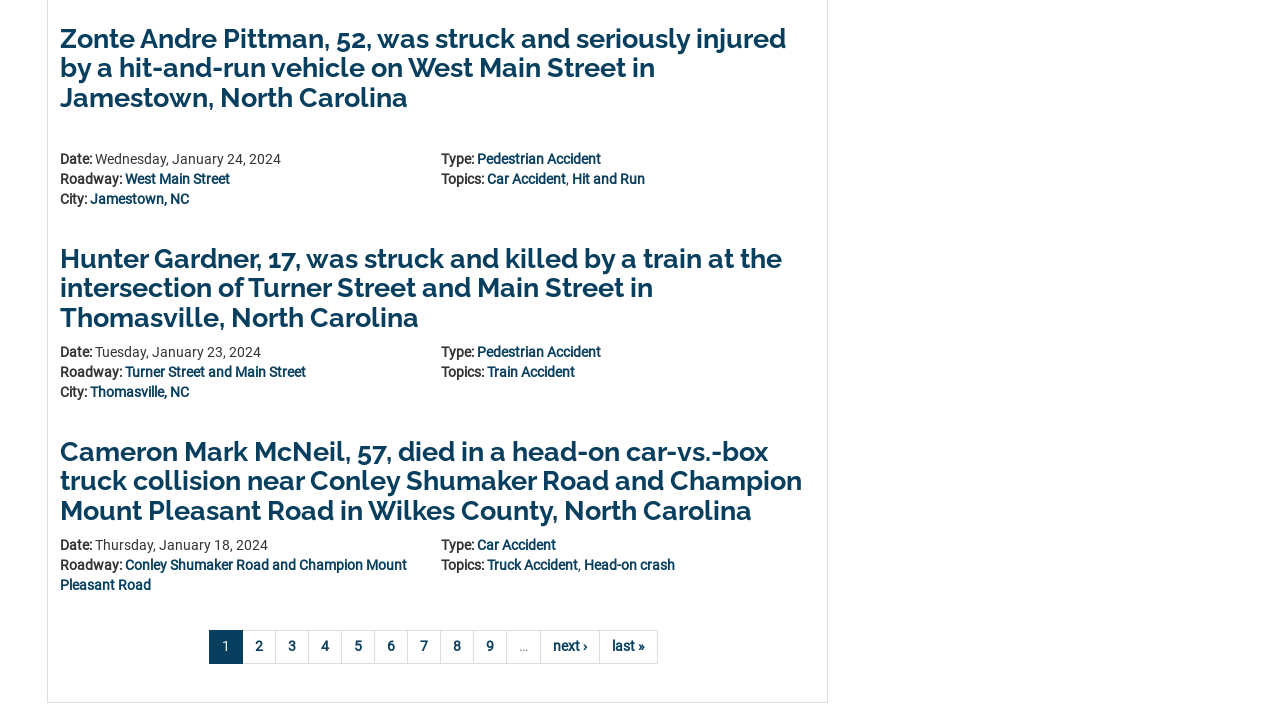Please identify the bounding box coordinates of the element I need to click to follow this instruction: "Go to page 2".

[0.189, 0.893, 0.216, 0.941]